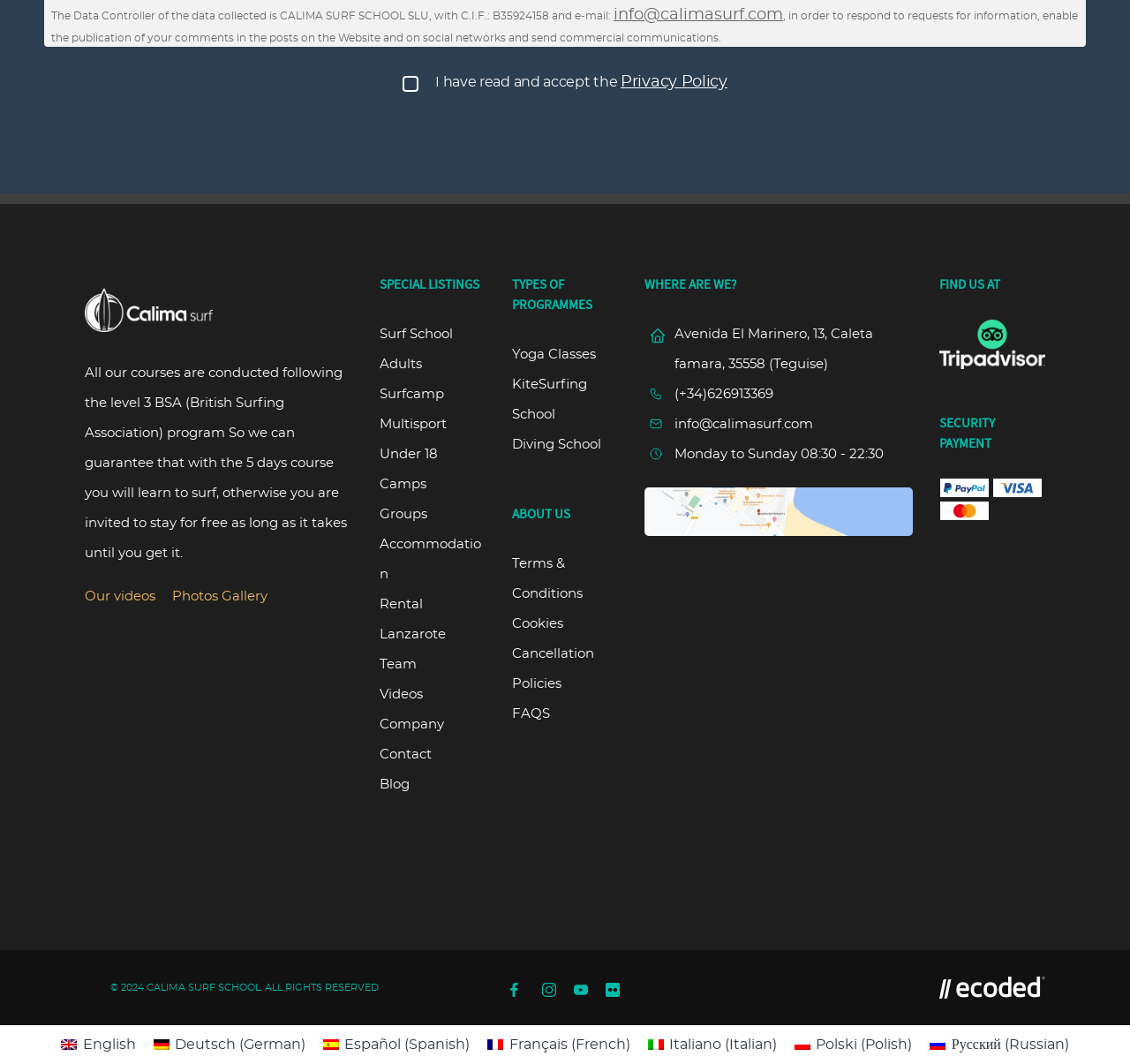Identify the bounding box coordinates of the area that should be clicked in order to complete the given instruction: "Check 'Terms & Conditions'". The bounding box coordinates should be four float numbers between 0 and 1, i.e., [left, top, right, bottom].

[0.453, 0.524, 0.516, 0.564]